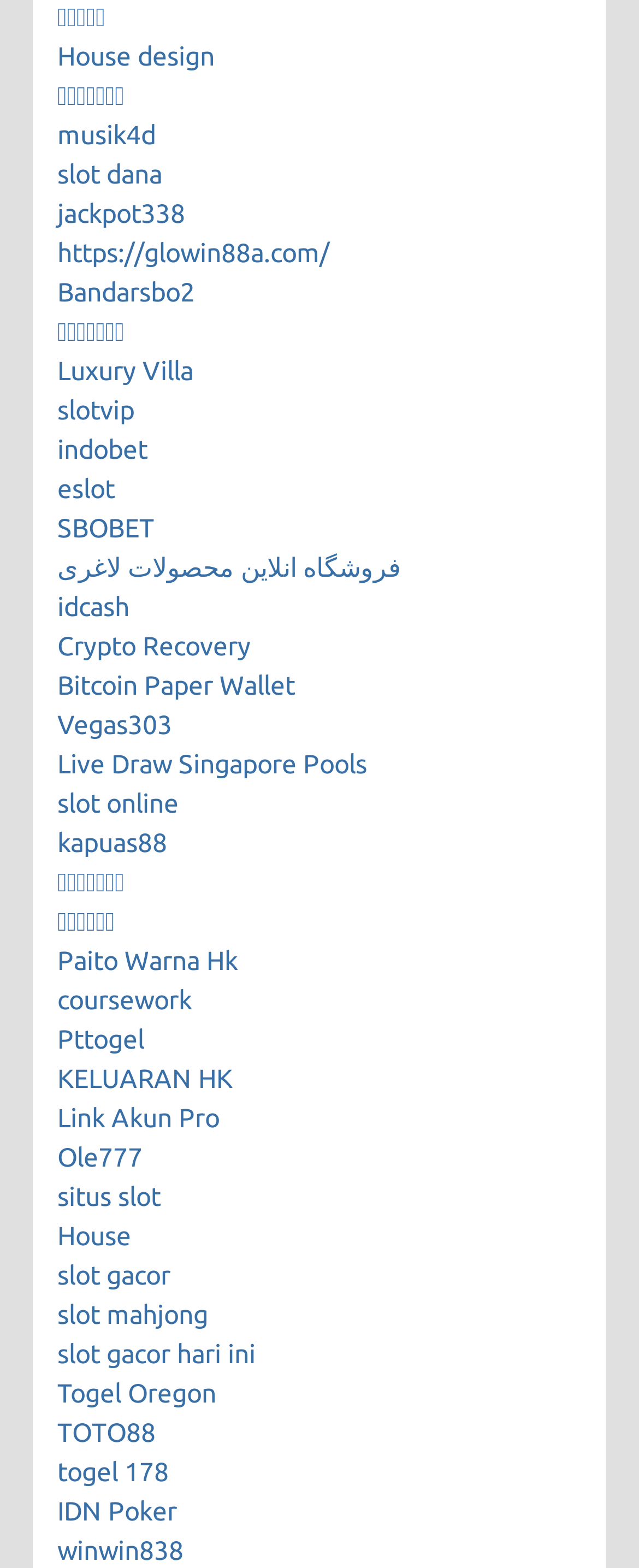Find the UI element described as: "บาคาร่า" and predict its bounding box coordinates. Ensure the coordinates are four float numbers between 0 and 1, [left, top, right, bottom].

[0.09, 0.202, 0.195, 0.221]